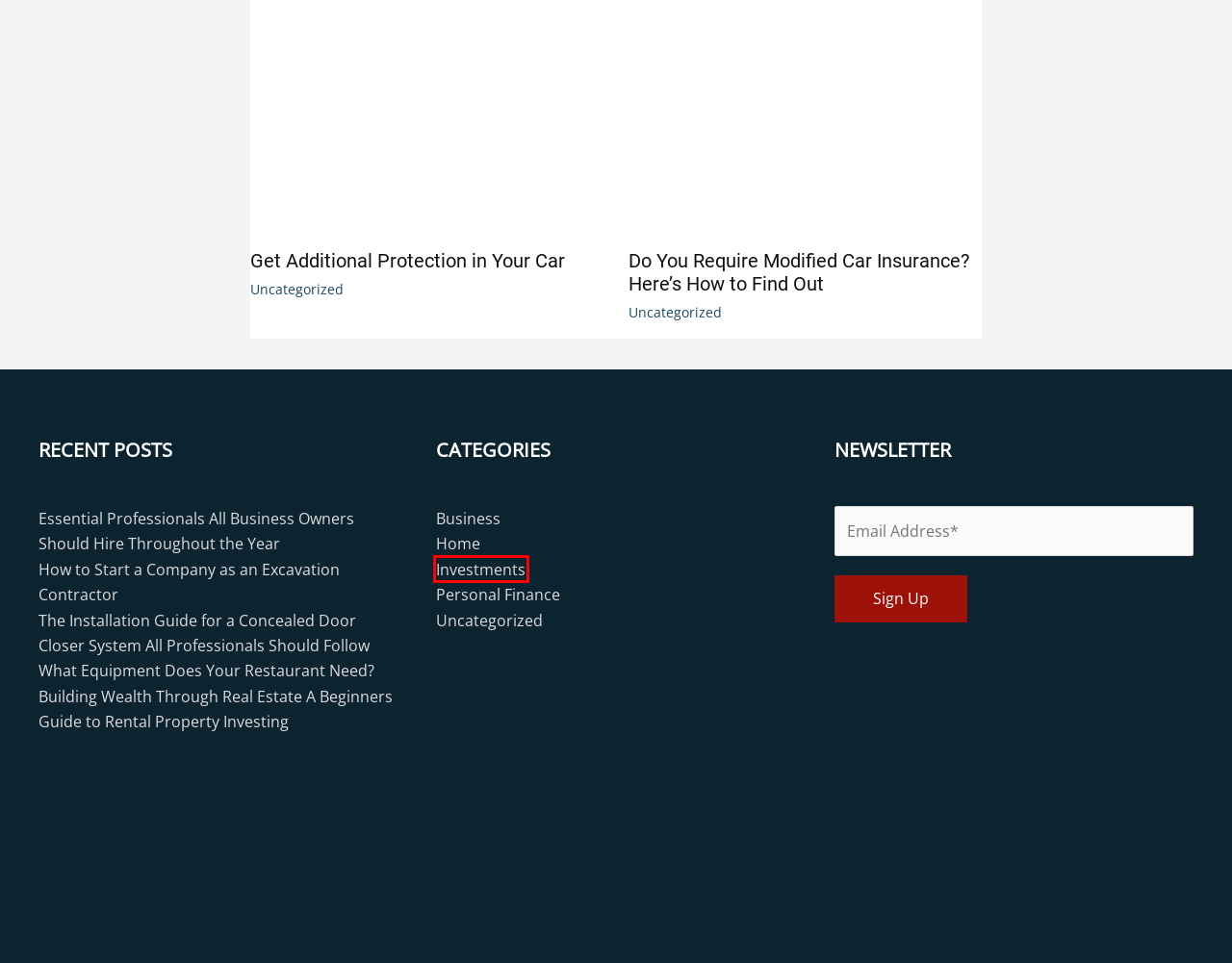Given a screenshot of a webpage with a red bounding box highlighting a UI element, choose the description that best corresponds to the new webpage after clicking the element within the red bounding box. Here are your options:
A. Investments Archives - Dayooper
B. How to Tell If You Need Modified Auto Insurance | Dayooper
C. Essential Professionals All Business Owners Should Hire Throughout the Year - Dayooper
D. Prevent Burglars from Breaking in by Enhancing Your Home Security | Dayooper
E. Home Archives - Dayooper
F. What Equipment Does Your Restaurant Need? - Dayooper
G. Building Wealth Through Real Estate A Beginners Guide to Rental Property Investing - Dayooper
H. Seat Belts Won’t Protect You from These Road Dangers | Dayooper

A